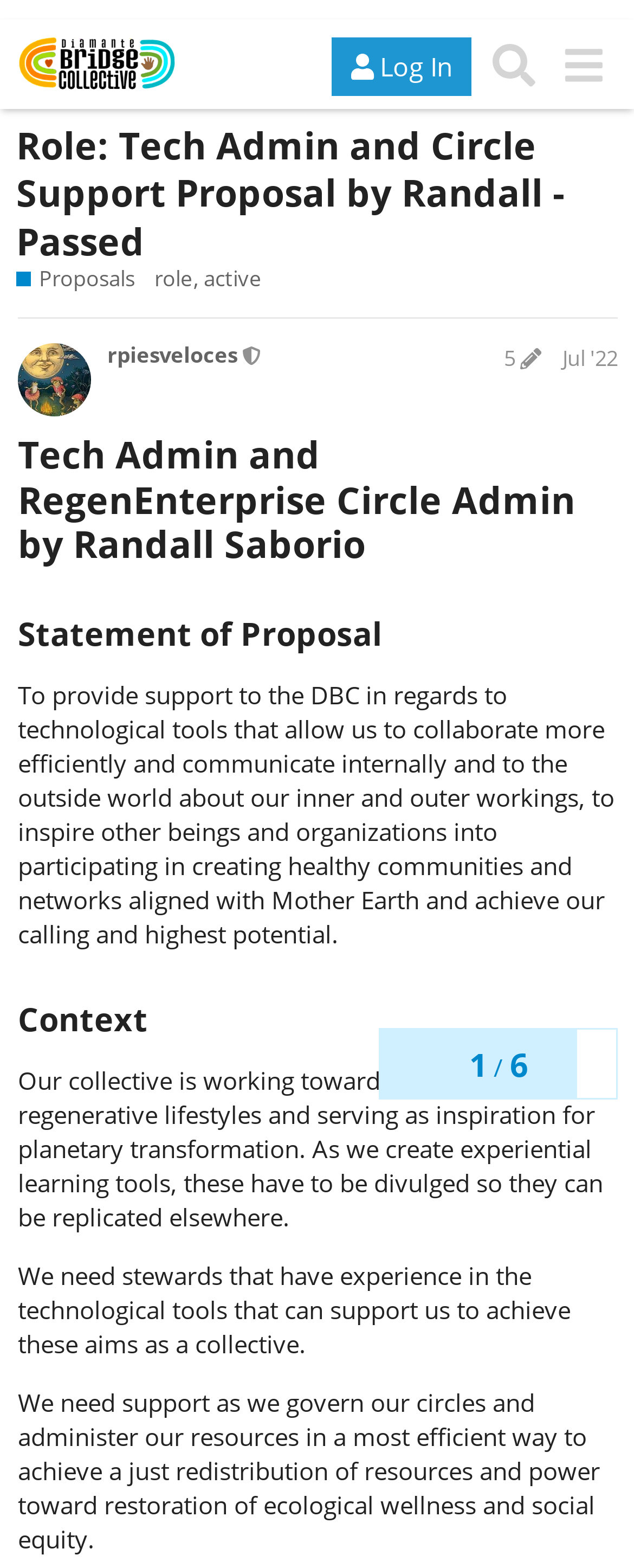Determine the bounding box coordinates of the section I need to click to execute the following instruction: "Read about what is a proposal". Provide the coordinates as four float numbers between 0 and 1, i.e., [left, top, right, bottom].

[0.062, 0.156, 0.213, 0.175]